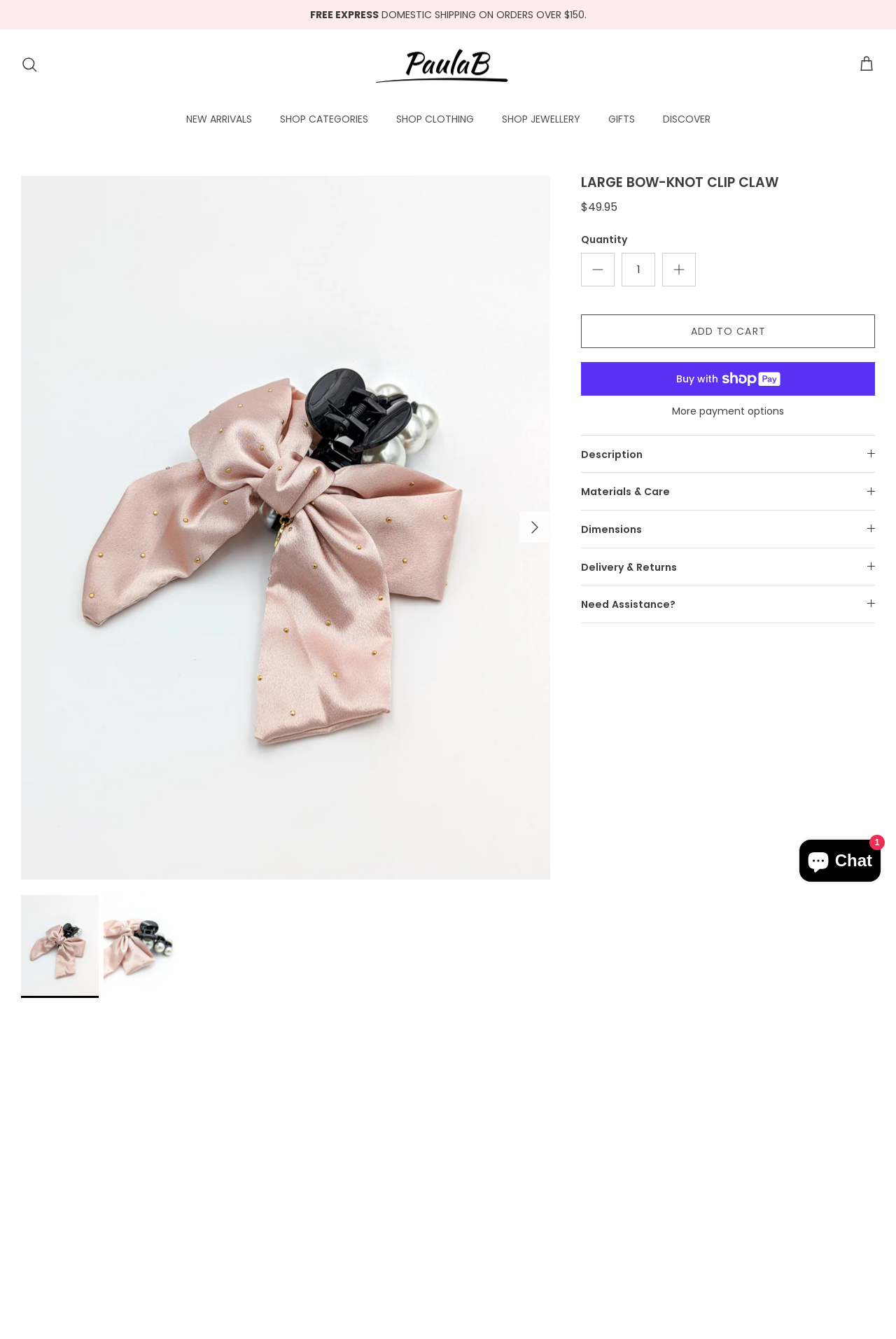Find the bounding box coordinates for the area you need to click to carry out the instruction: "Explore 'Children online (17 items)'". The coordinates should be four float numbers between 0 and 1, indicated as [left, top, right, bottom].

None